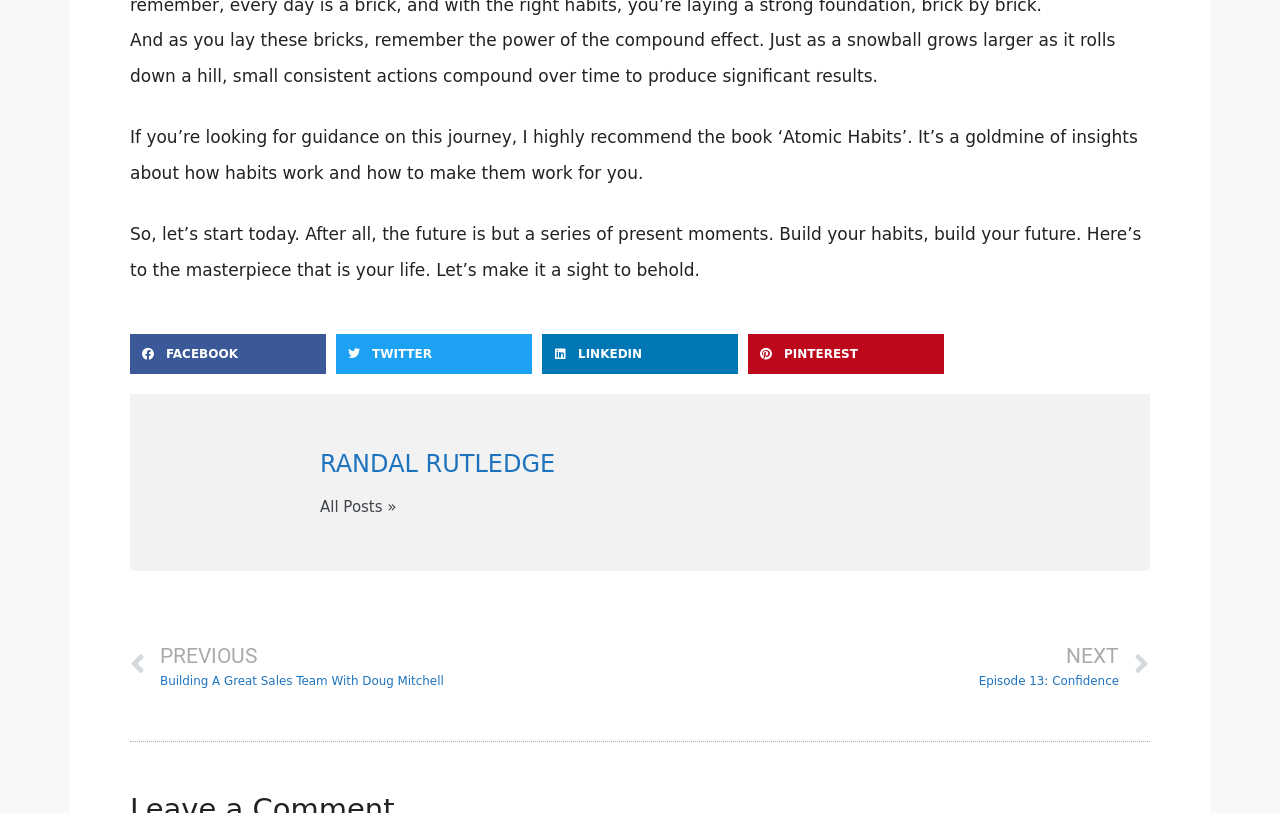Determine the bounding box coordinates of the element that should be clicked to execute the following command: "Read all posts".

[0.25, 0.615, 0.31, 0.633]